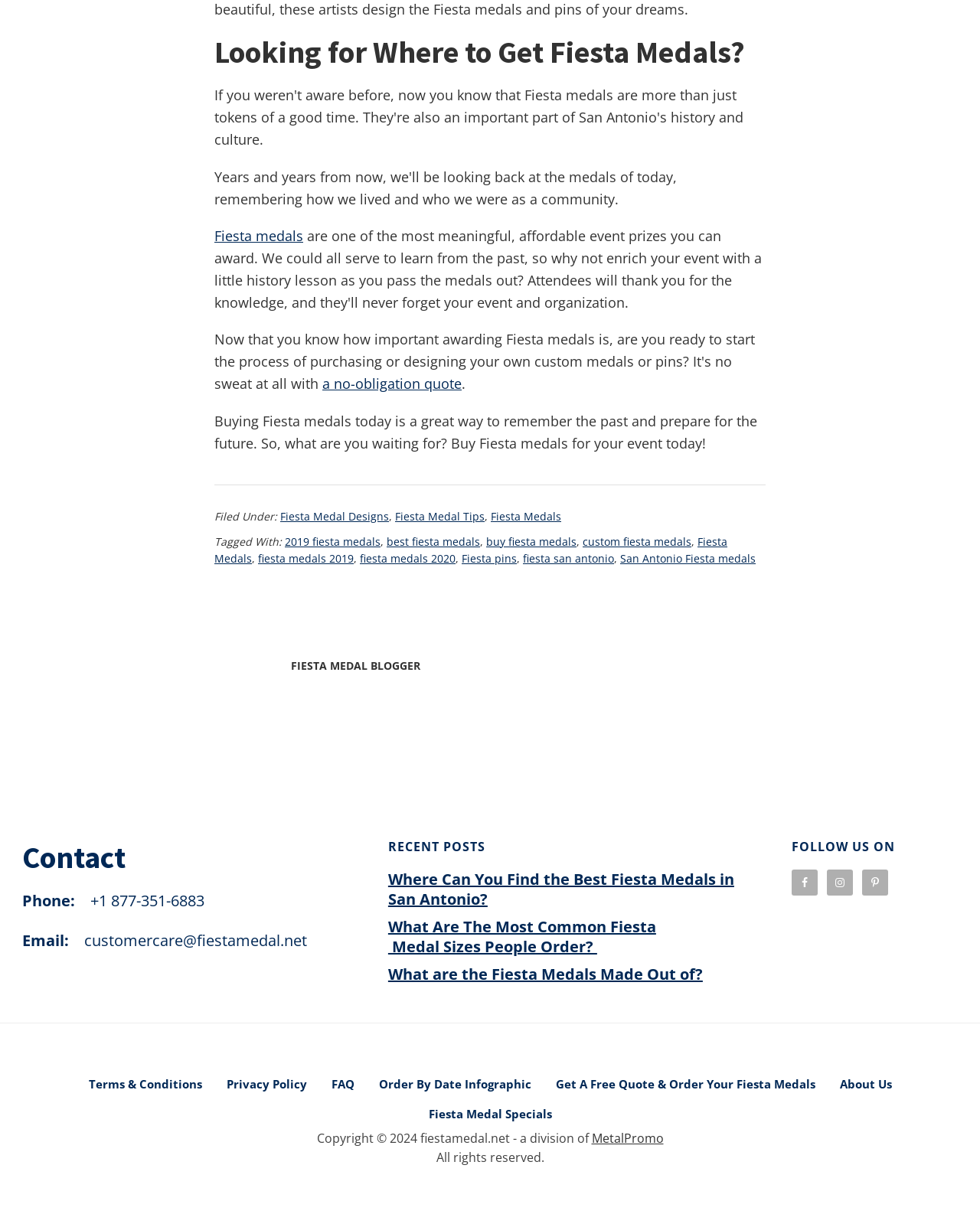What is the purpose of the 'Get A Free Quote & Order Your Fiesta Medals' link?
Answer the question in a detailed and comprehensive manner.

The link 'Get A Free Quote & Order Your Fiesta Medals' suggests that it allows users to get a quote and order Fiesta Medals, implying that the purpose of this link is to facilitate the ordering process.